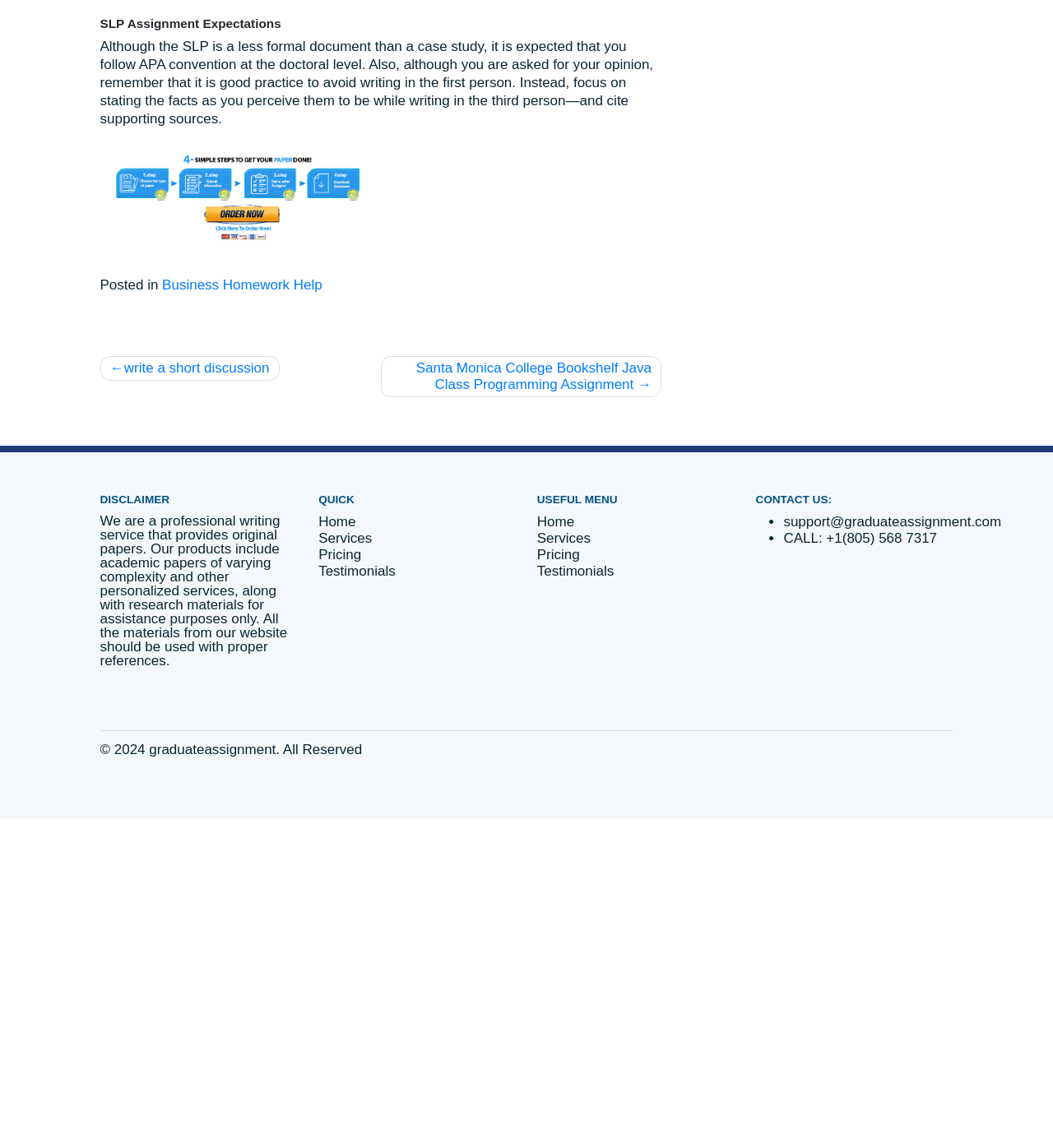Extract the bounding box of the UI element described as: "Business Homework Help".

[0.181, 0.446, 0.36, 0.462]